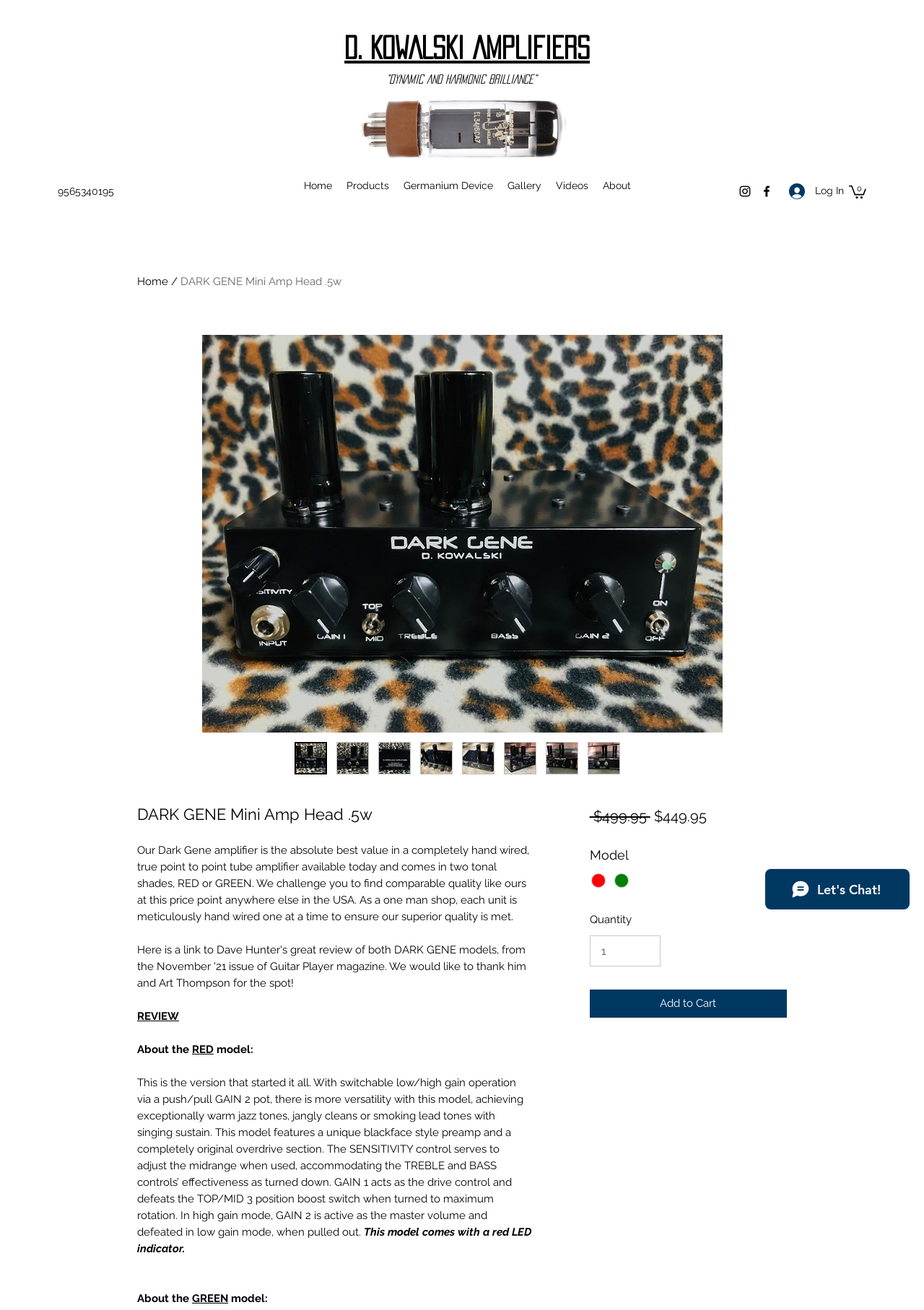What is the sale price of the amplifier?
Using the image, elaborate on the answer with as much detail as possible.

I found the sale price of the amplifier by looking at the pricing information on the webpage, which shows a 'Regular Price' of $499.95 and a 'Sale Price' of $449.95.